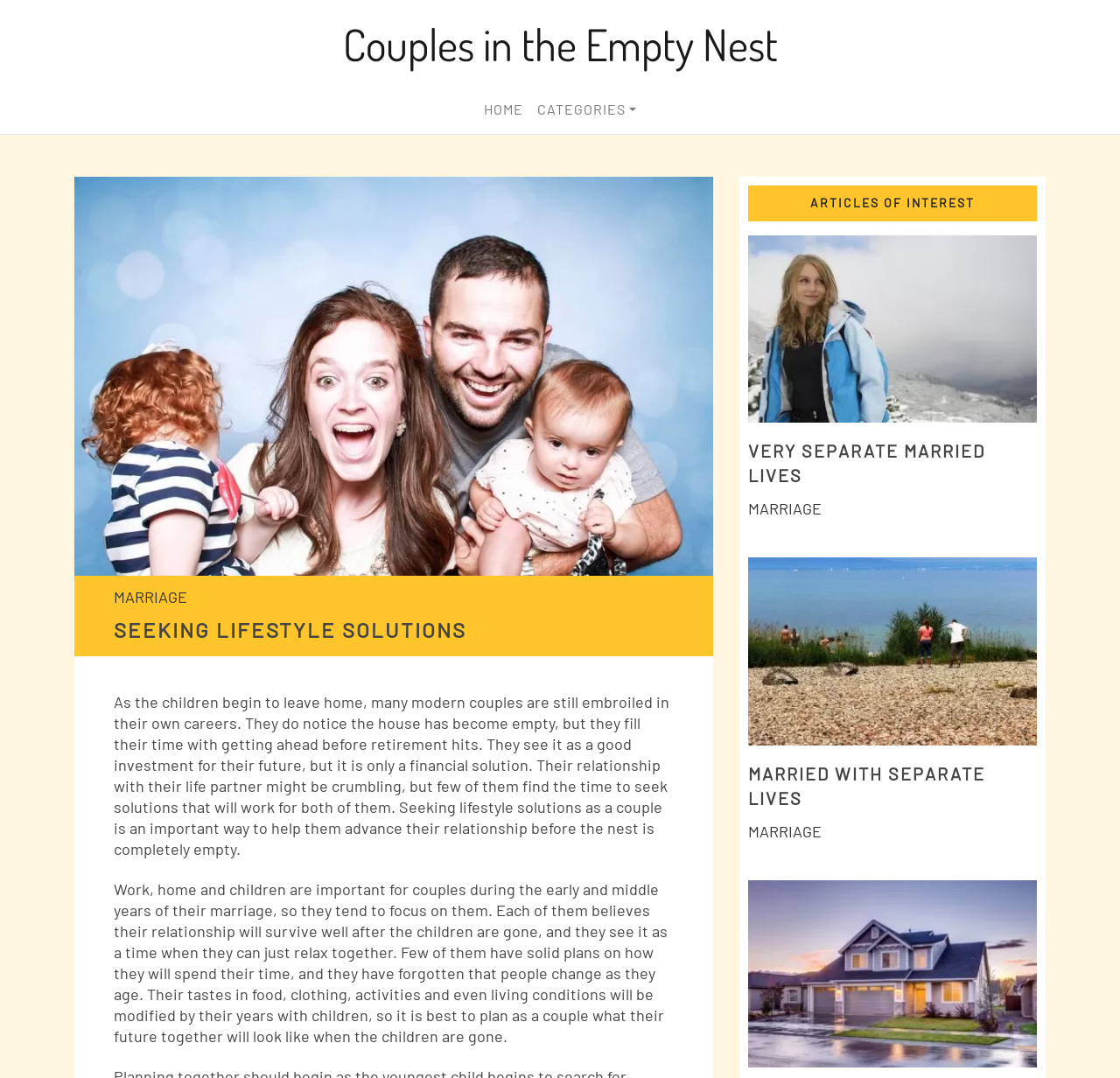Using the information from the screenshot, answer the following question thoroughly:
What stage of life is being discussed in the webpage?

The webpage is discussing the stage of life when children leave home, often referred to as the 'empty nest' phase. This is evident from the text, which mentions how couples notice the house has become empty and must plan for their future together.